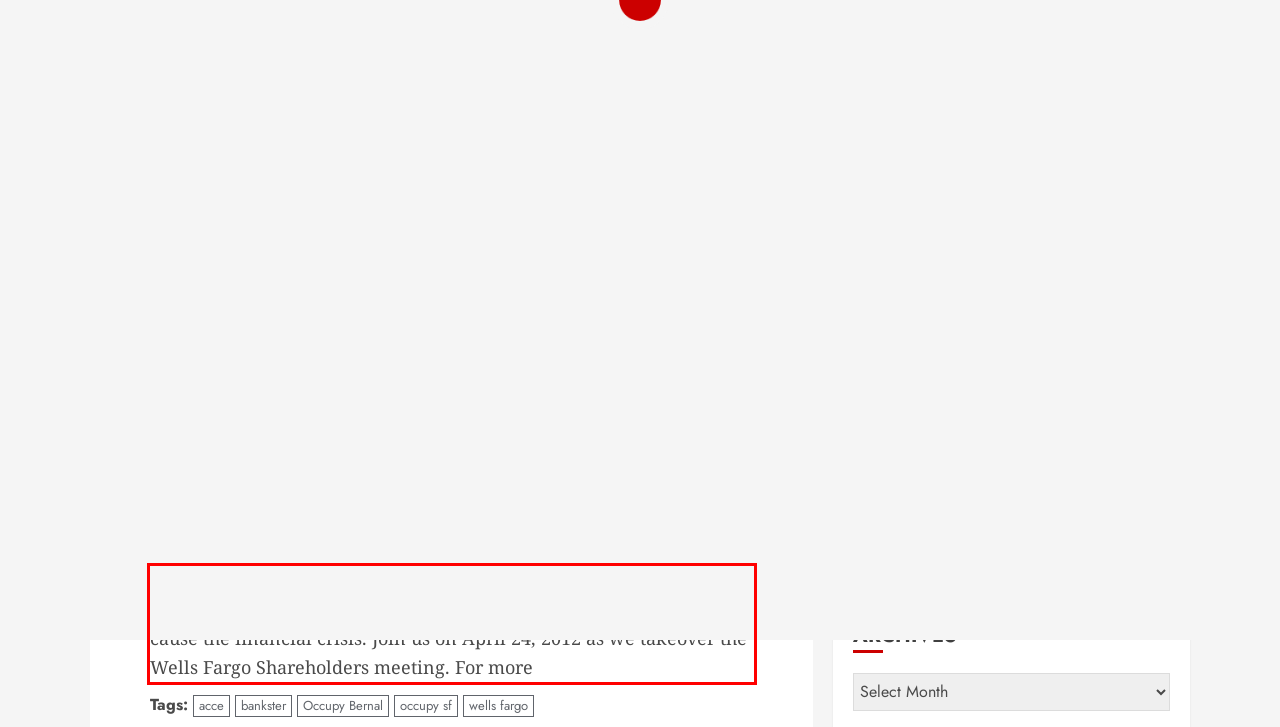From the provided screenshot, extract the text content that is enclosed within the red bounding box.

A tax dodger and predatory lender, Wells Fargo Bank has corrupted democracy by quadrupling spending on lobbying since they helped cause the financial crisis. Join us on April 24, 2012 as we takeover the Wells Fargo Shareholders meeting. For more